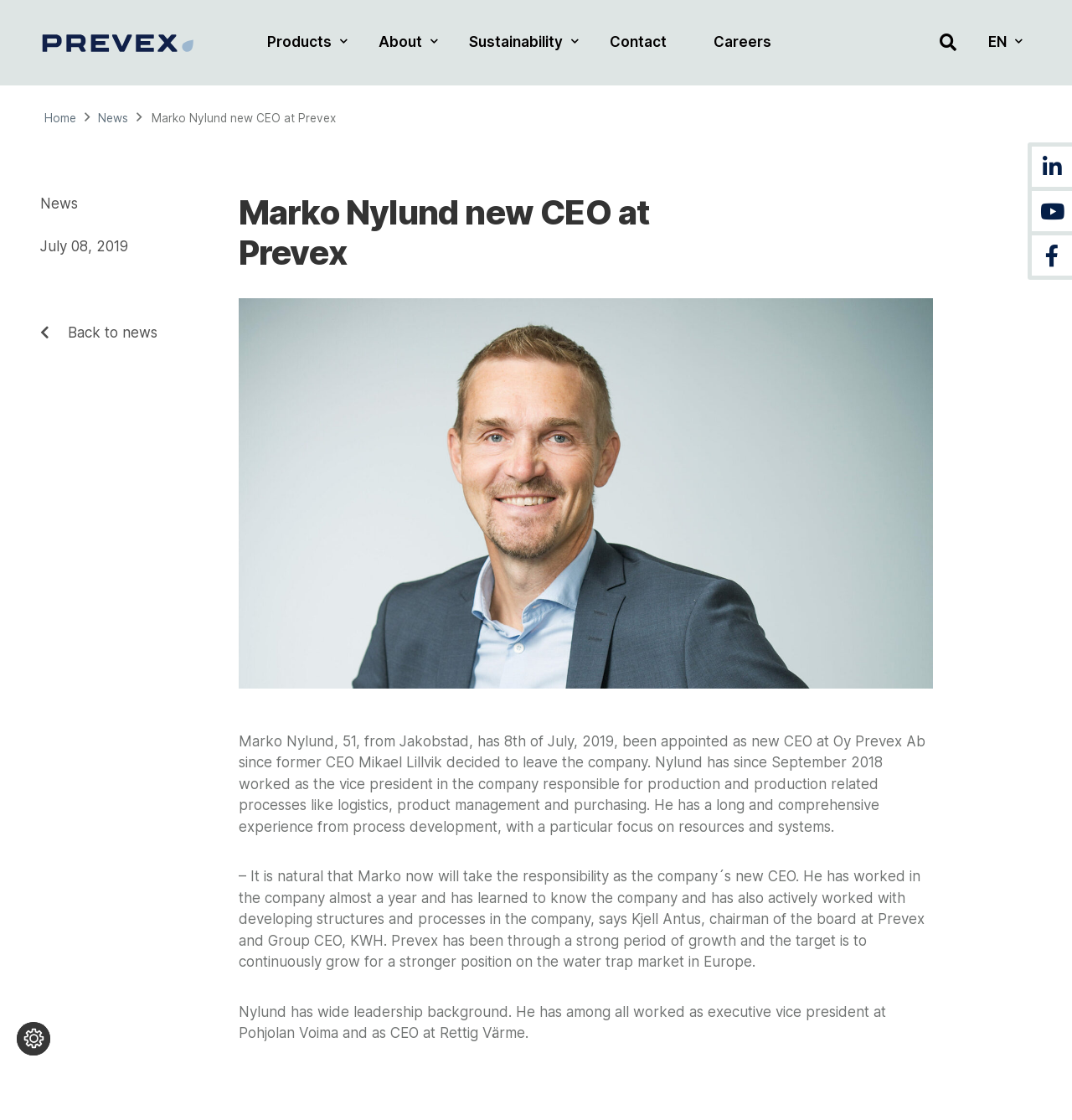Extract the main title from the webpage.

Marko Nylund new CEO at Prevex